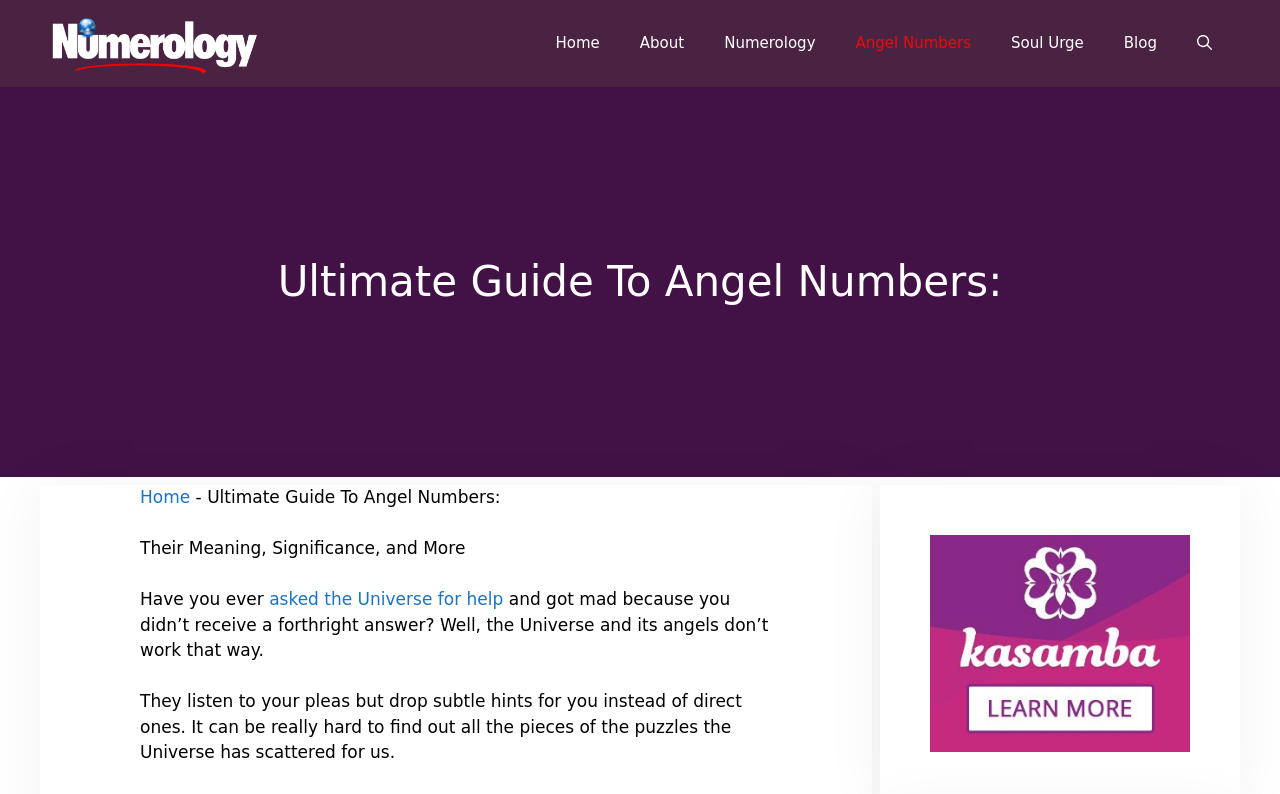What is the main topic of this webpage?
Look at the image and provide a detailed response to the question.

Based on the webpage's structure and content, it appears that the main topic is Angel Numbers, as indicated by the heading 'Ultimate Guide To Angel Numbers:' and the presence of related links in the navigation menu.